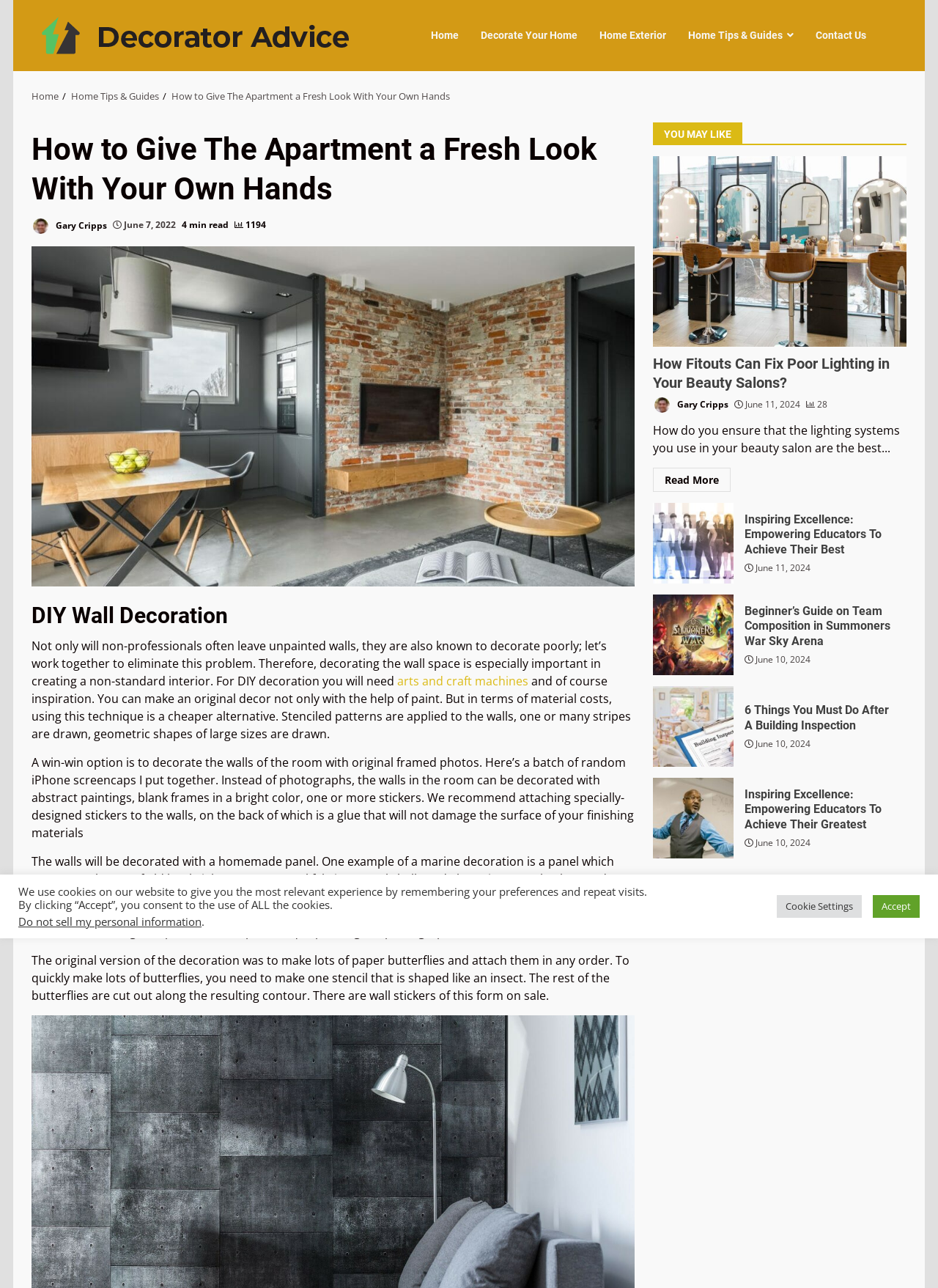Provide the bounding box coordinates of the UI element that matches the description: "Black Lives Matter: Solidarity statement".

None